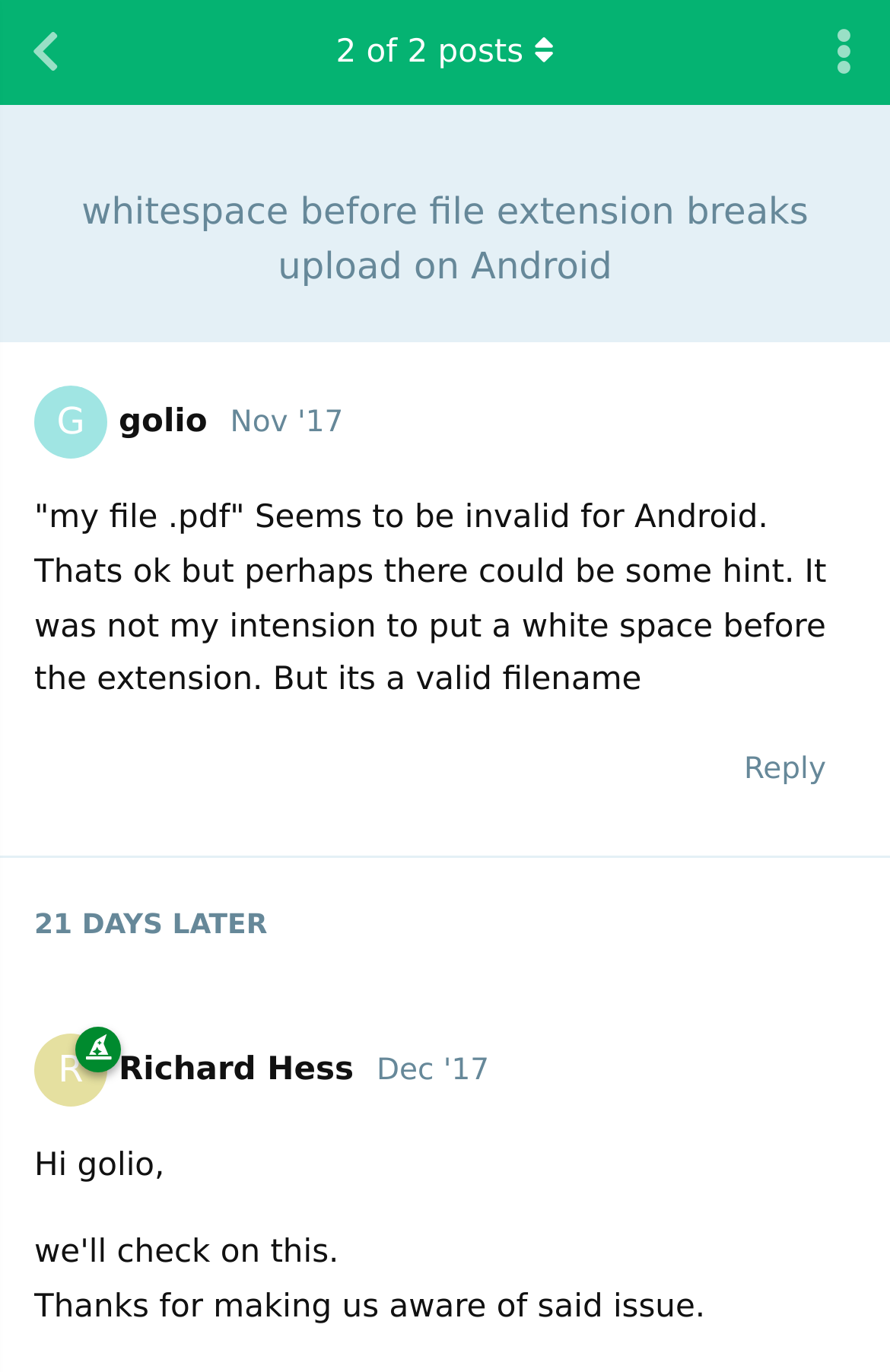Please respond to the question using a single word or phrase:
How many posts are there in this discussion?

2